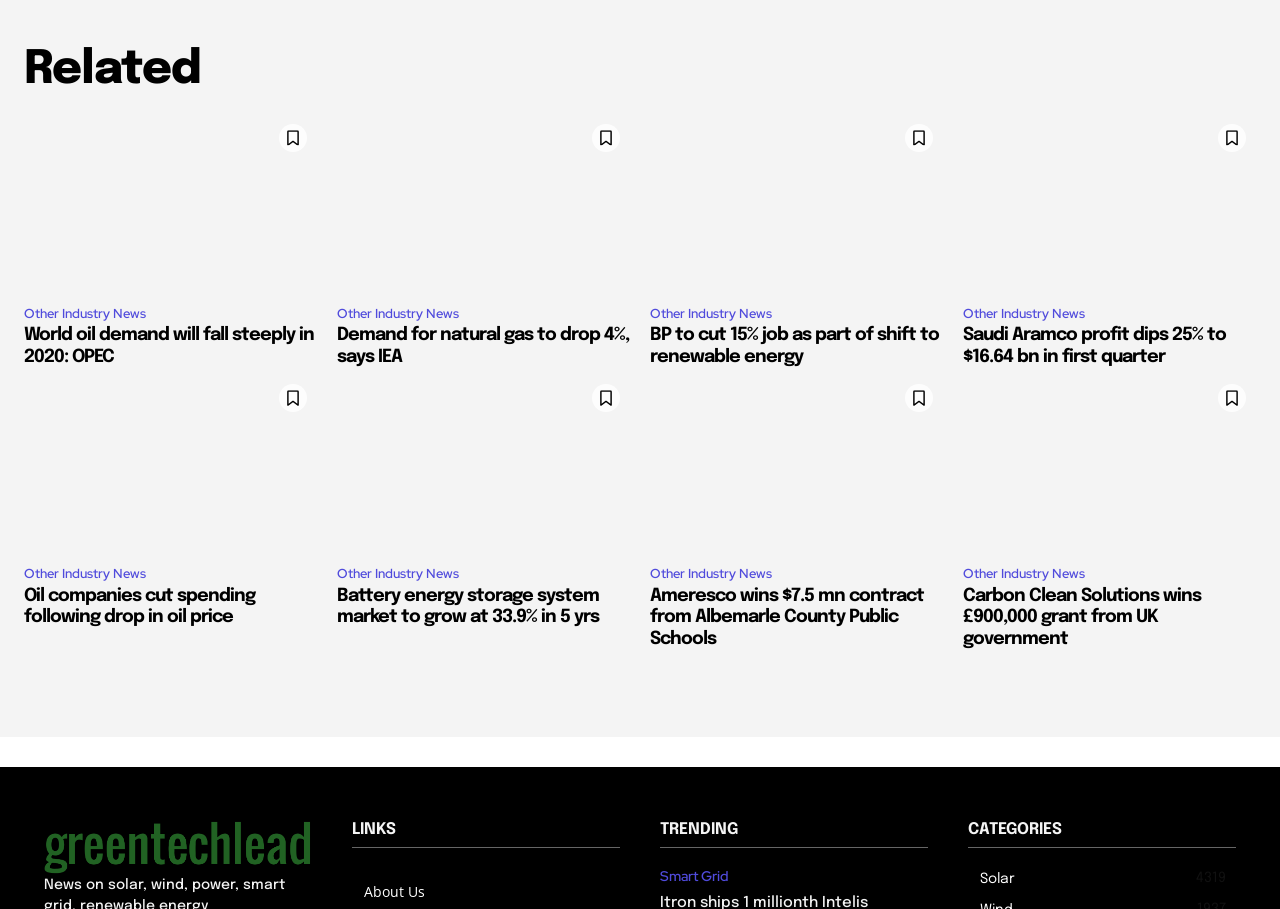Identify the bounding box coordinates for the region to click in order to carry out this instruction: "Click on the link 'About Us'". Provide the coordinates using four float numbers between 0 and 1, formatted as [left, top, right, bottom].

[0.284, 0.965, 0.484, 0.998]